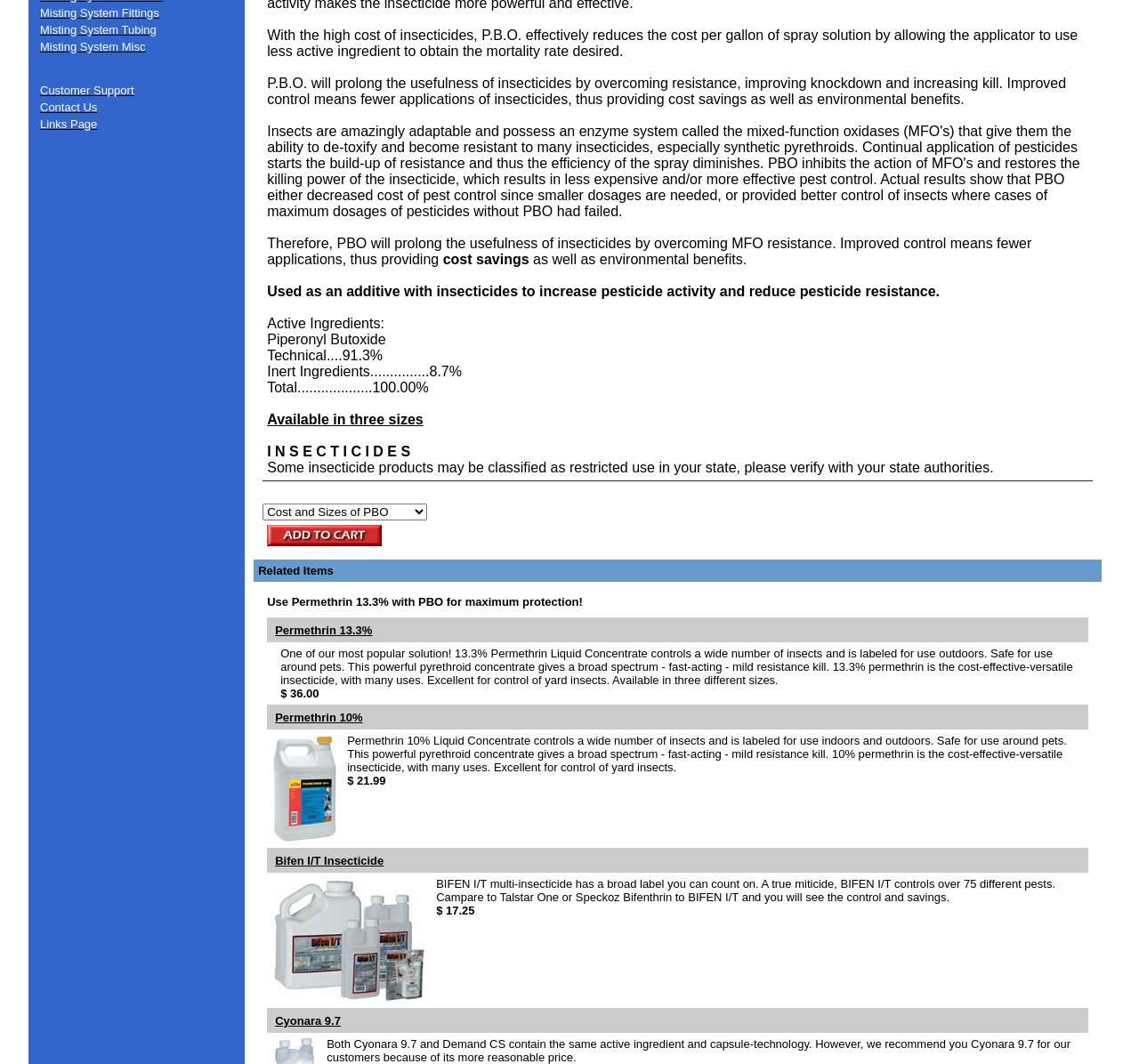Identify the bounding box coordinates for the UI element described as follows: "Contact Us". Ensure the coordinates are four float numbers between 0 and 1, formatted as [left, top, right, bottom].

[0.035, 0.093, 0.085, 0.107]